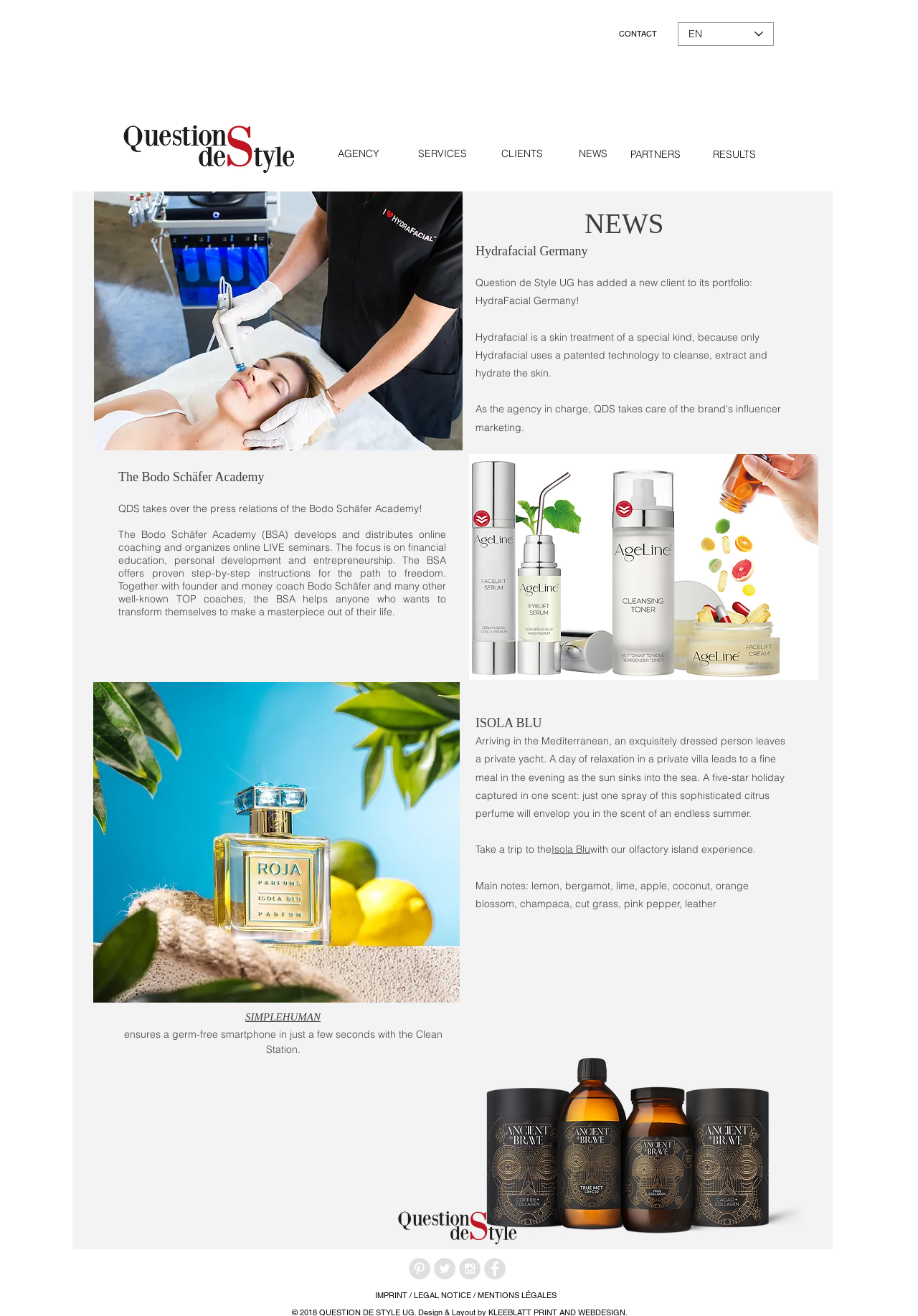Find and specify the bounding box coordinates that correspond to the clickable region for the instruction: "Check out the NEWS section".

[0.637, 0.155, 0.879, 0.185]